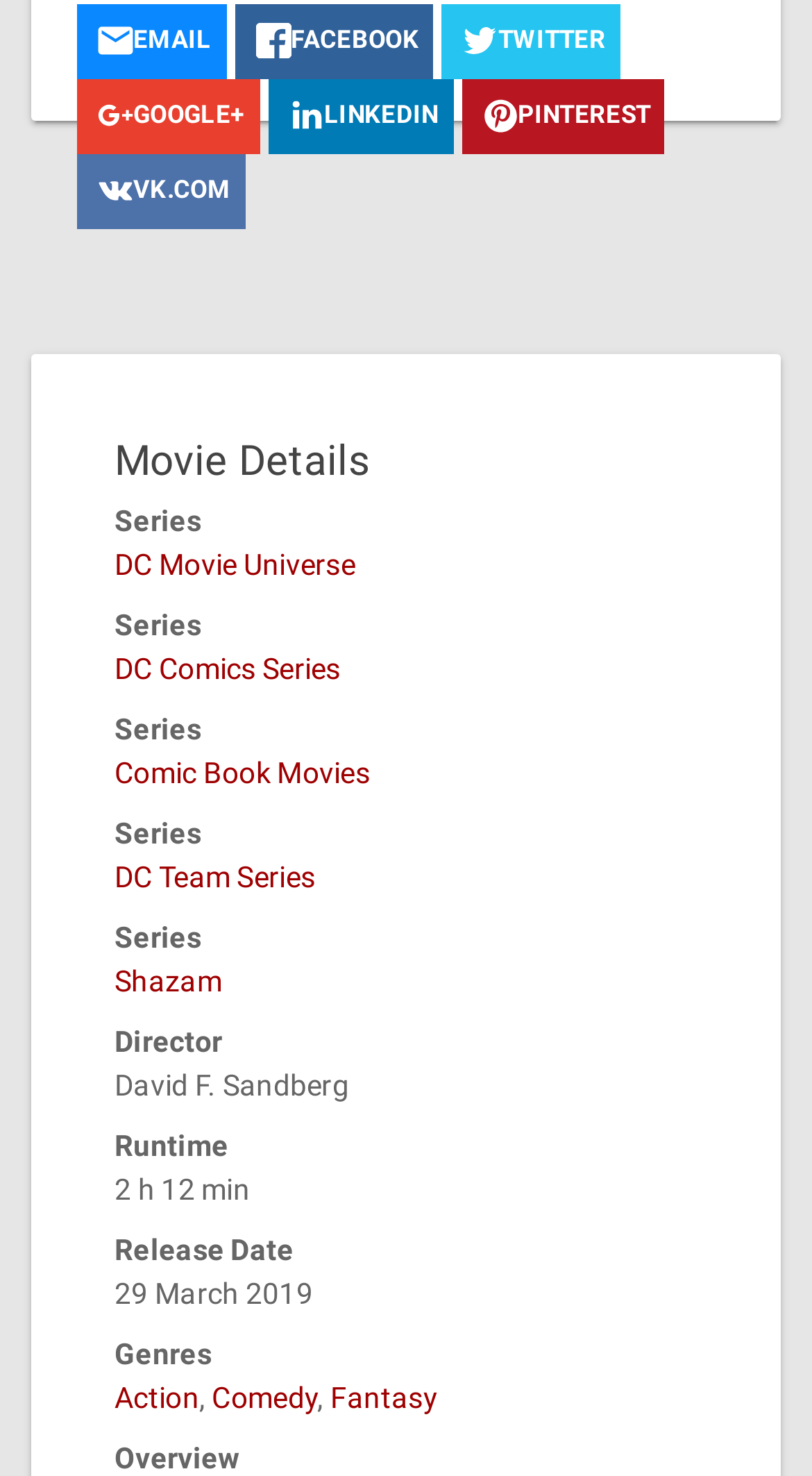Using the webpage screenshot, find the UI element described by Comic Book Movies. Provide the bounding box coordinates in the format (top-left x, top-left y, bottom-right x, bottom-right y), ensuring all values are floating point numbers between 0 and 1.

[0.141, 0.512, 0.456, 0.535]